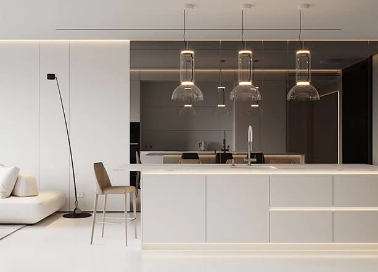Give a one-word or phrase response to the following question: What is the style of the dining chair?

Stylish